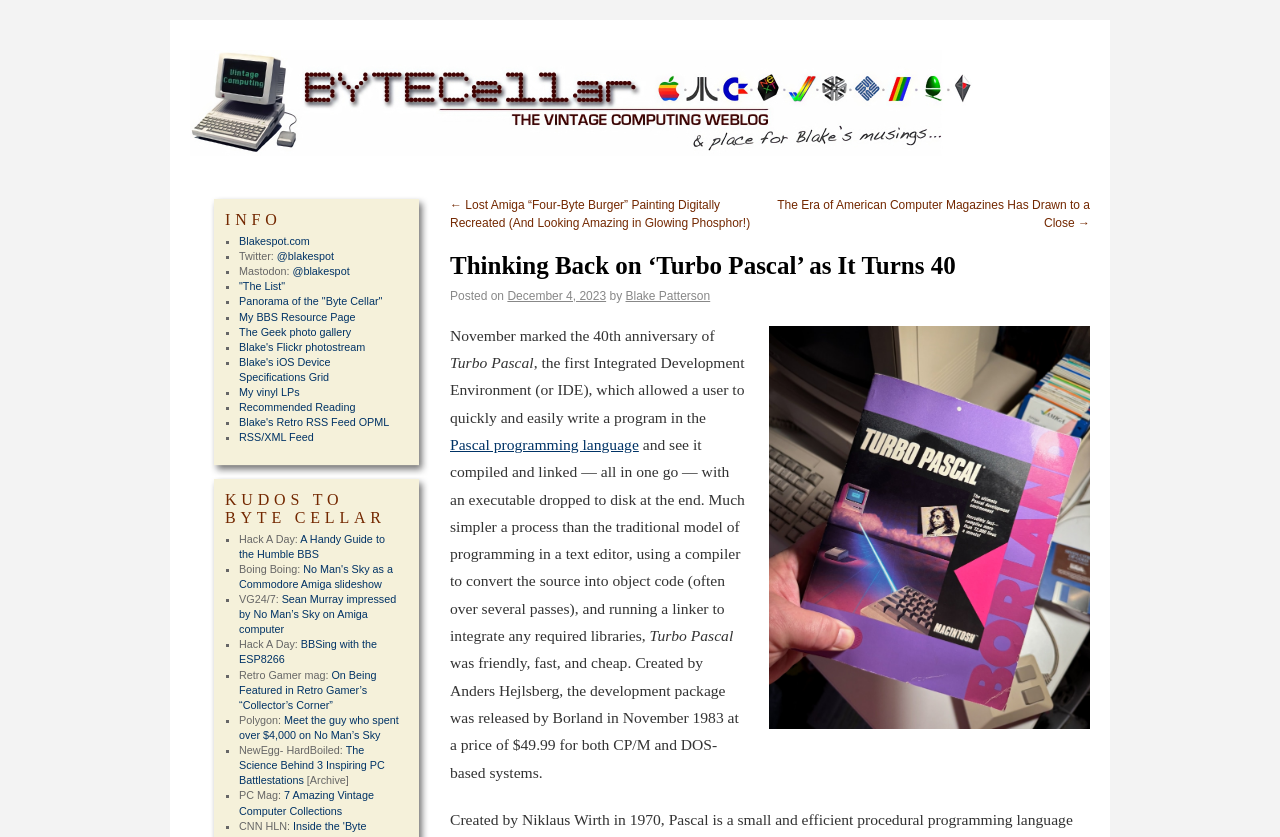Pinpoint the bounding box coordinates of the clickable element to carry out the following instruction: "Explore the 'KUDOS TO BYTE CELLAR' section."

[0.176, 0.586, 0.312, 0.629]